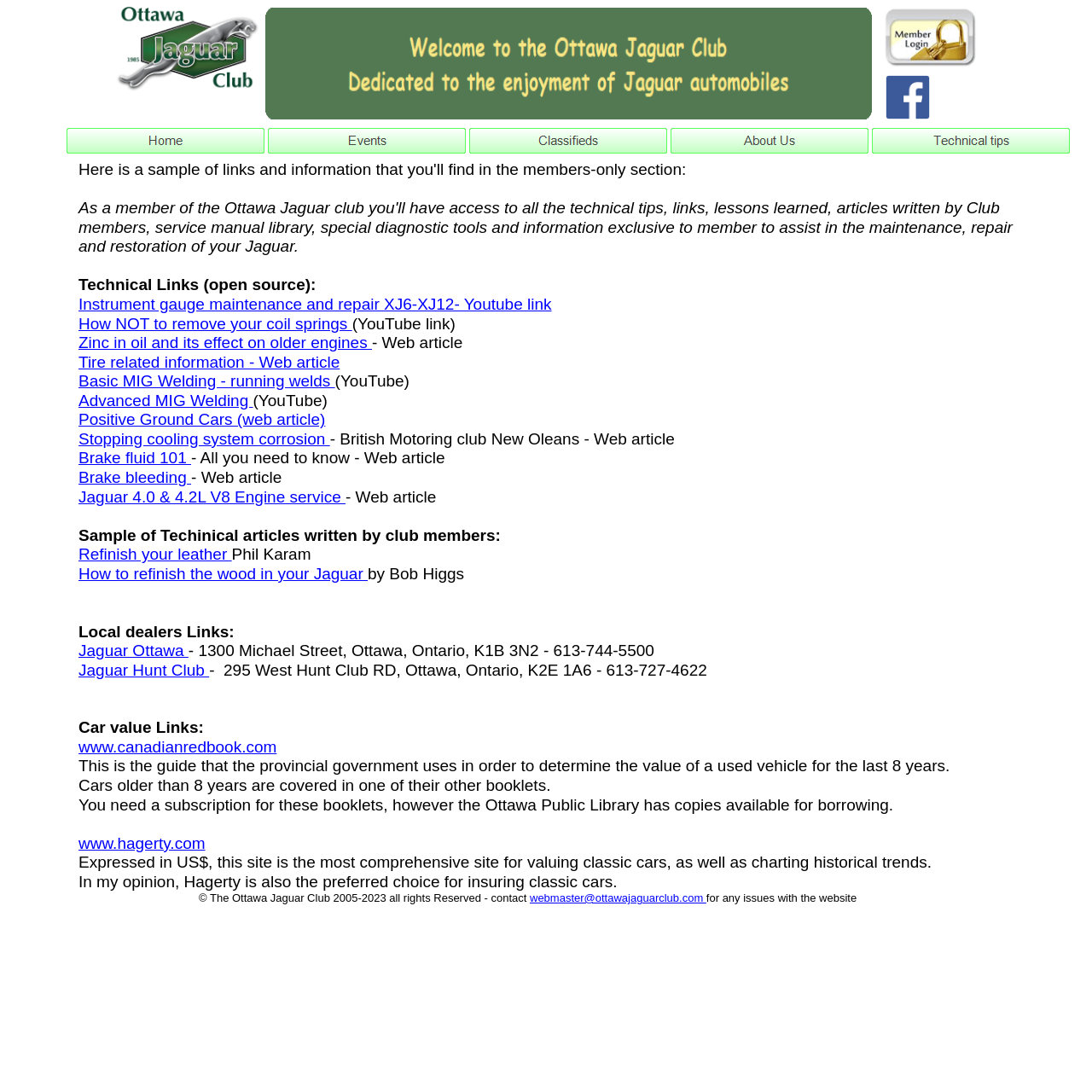What is the name of the Facebook group page linked?
Based on the image, answer the question with as much detail as possible.

I found the answer by looking at the link element with the text 'Ottawa Jaguar Club Facebook group page' which has a bounding box coordinate of [0.811, 0.1, 0.852, 0.112].